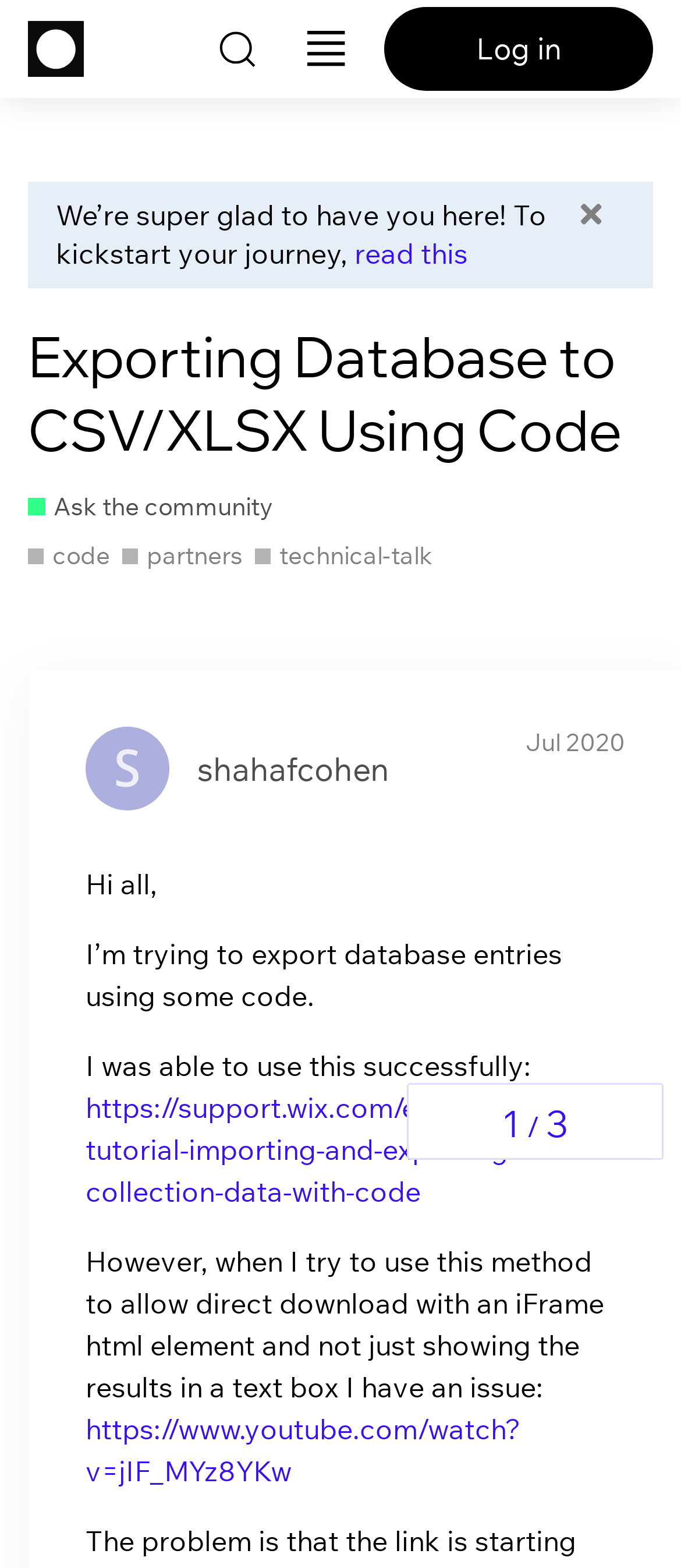What is the purpose of the 'Log in' button?
Answer the question with just one word or phrase using the image.

To log in to the community forum